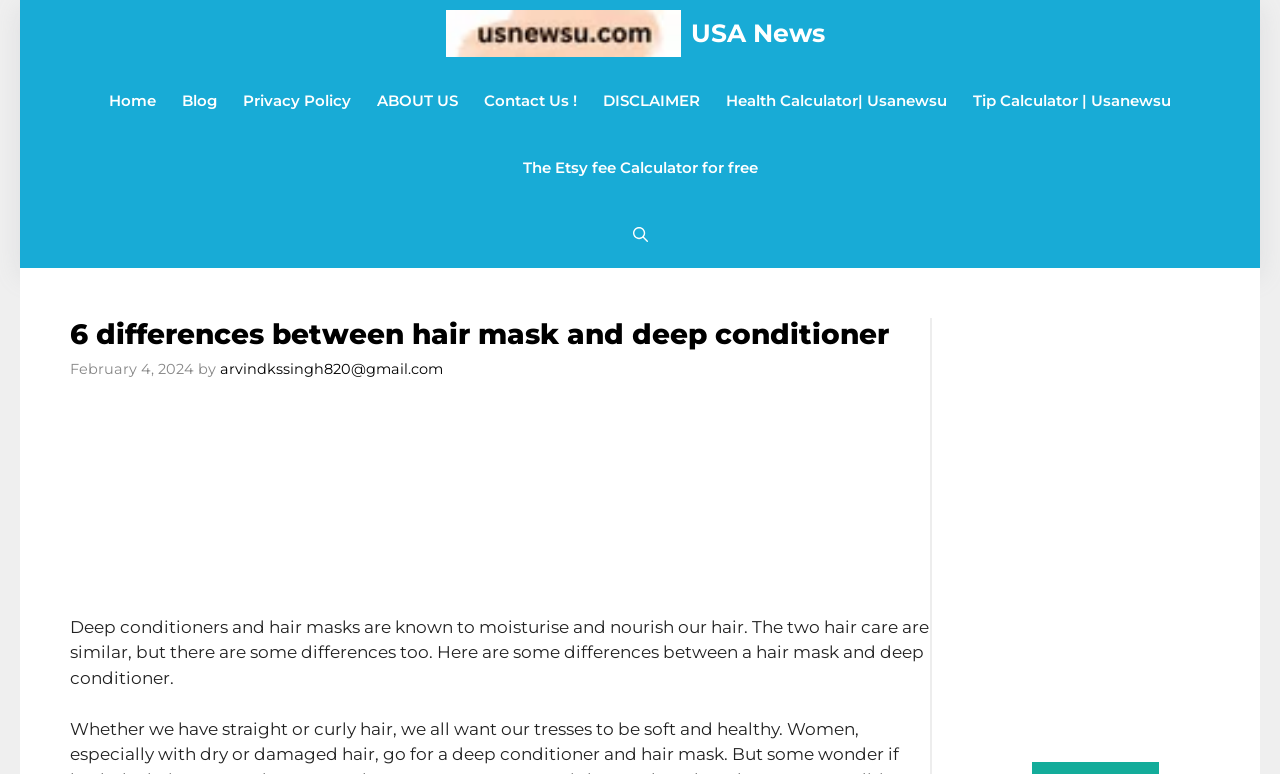Identify the bounding box coordinates of the specific part of the webpage to click to complete this instruction: "Open the search".

[0.484, 0.26, 0.516, 0.346]